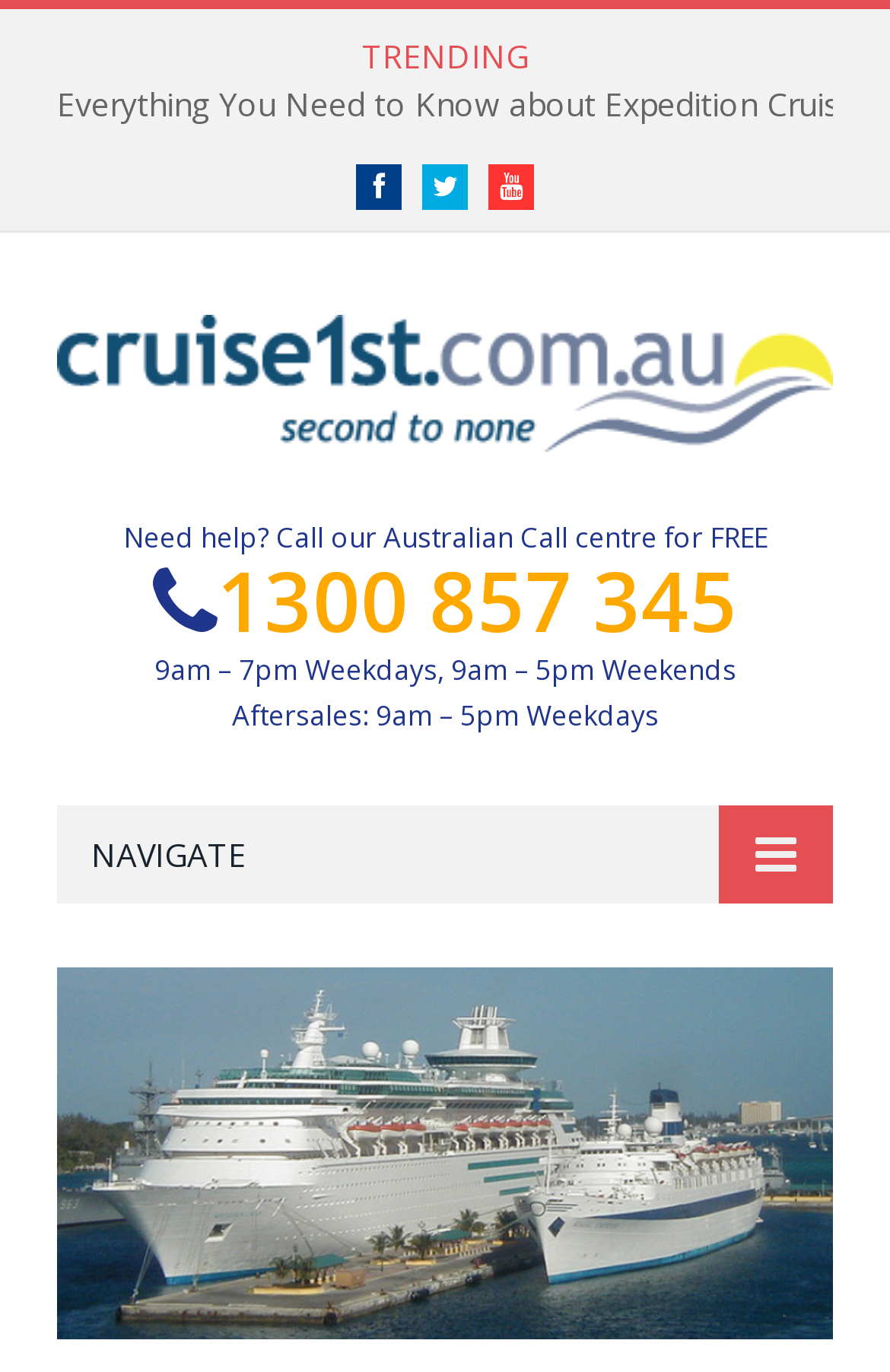Respond to the question below with a concise word or phrase:
What are the operating hours for the Australian Call centre?

9am – 7pm Weekdays, 9am – 5pm Weekends